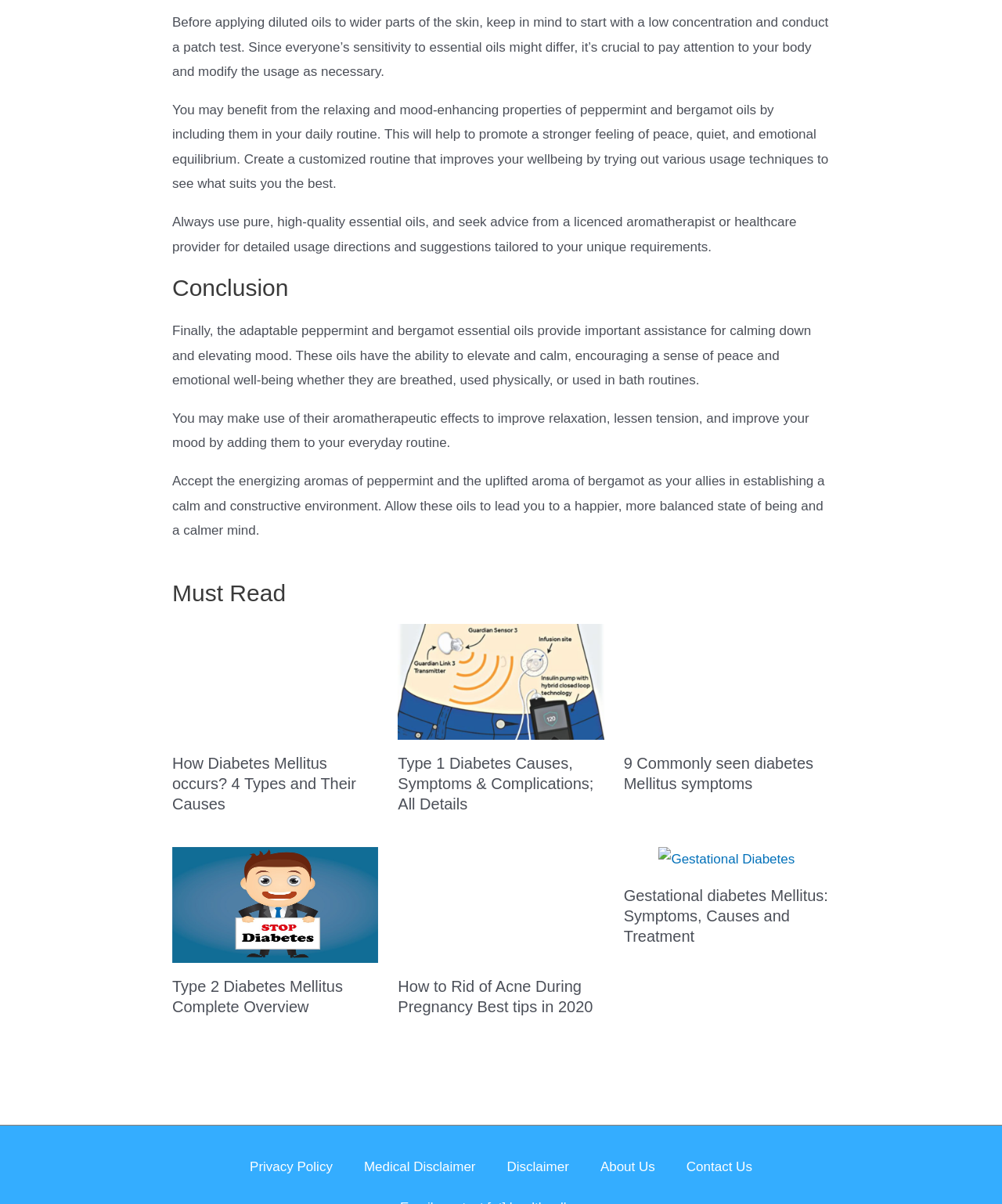Please determine the bounding box coordinates for the UI element described here. Use the format (top-left x, top-left y, bottom-right x, bottom-right y) with values bounded between 0 and 1: parent_node: SEARCH name="s"

None